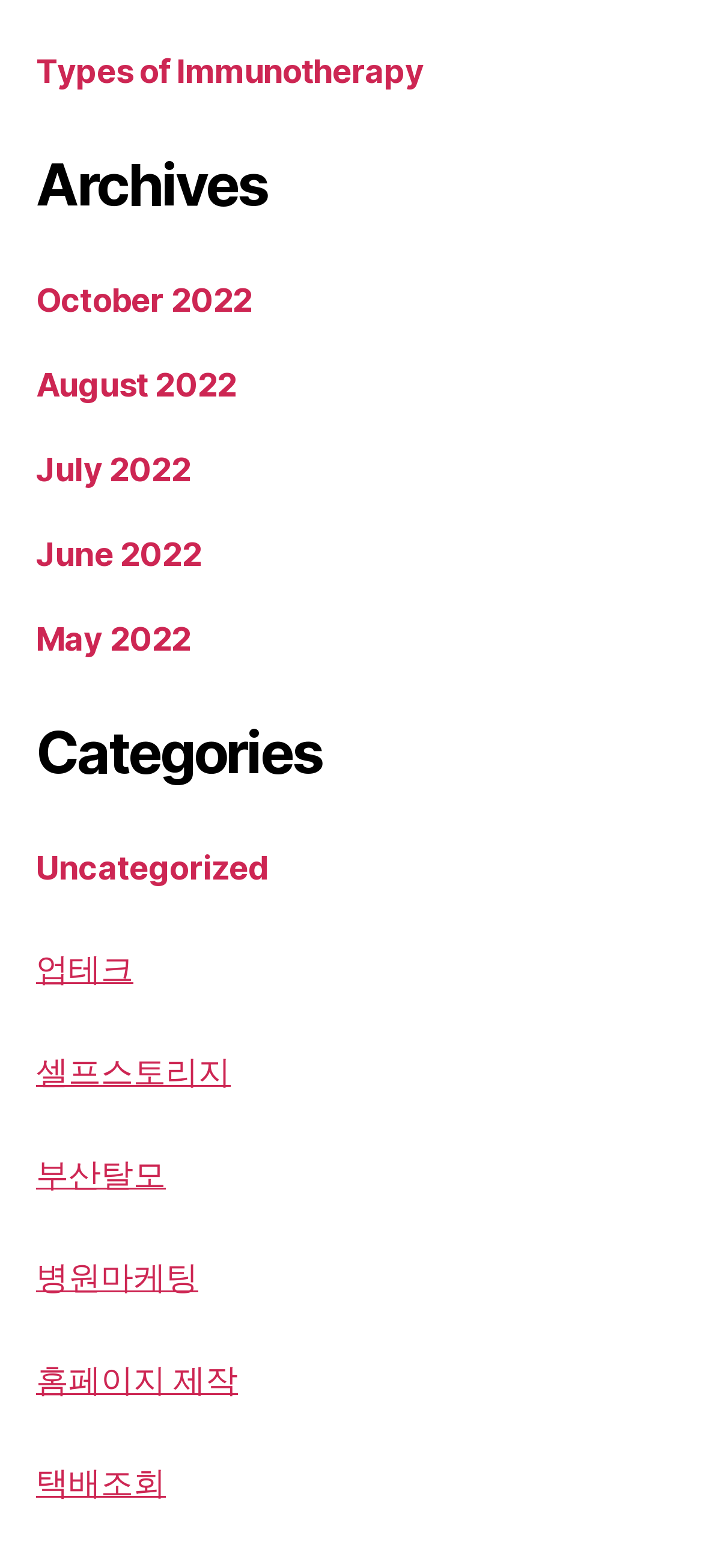Find the bounding box coordinates of the element you need to click on to perform this action: 'Read about CITI CDRA'. The coordinates should be represented by four float values between 0 and 1, in the format [left, top, right, bottom].

None